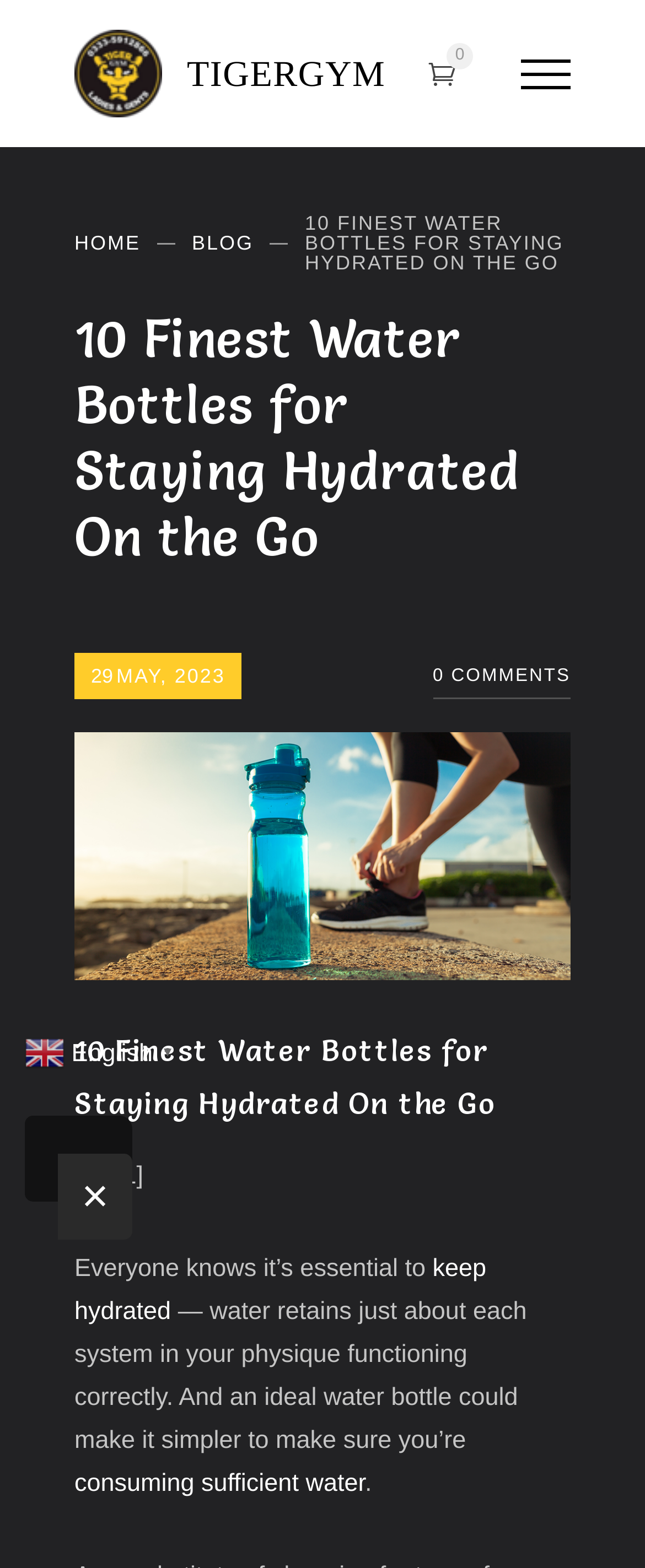Select the bounding box coordinates of the element I need to click to carry out the following instruction: "click the logo".

[0.115, 0.019, 0.562, 0.075]